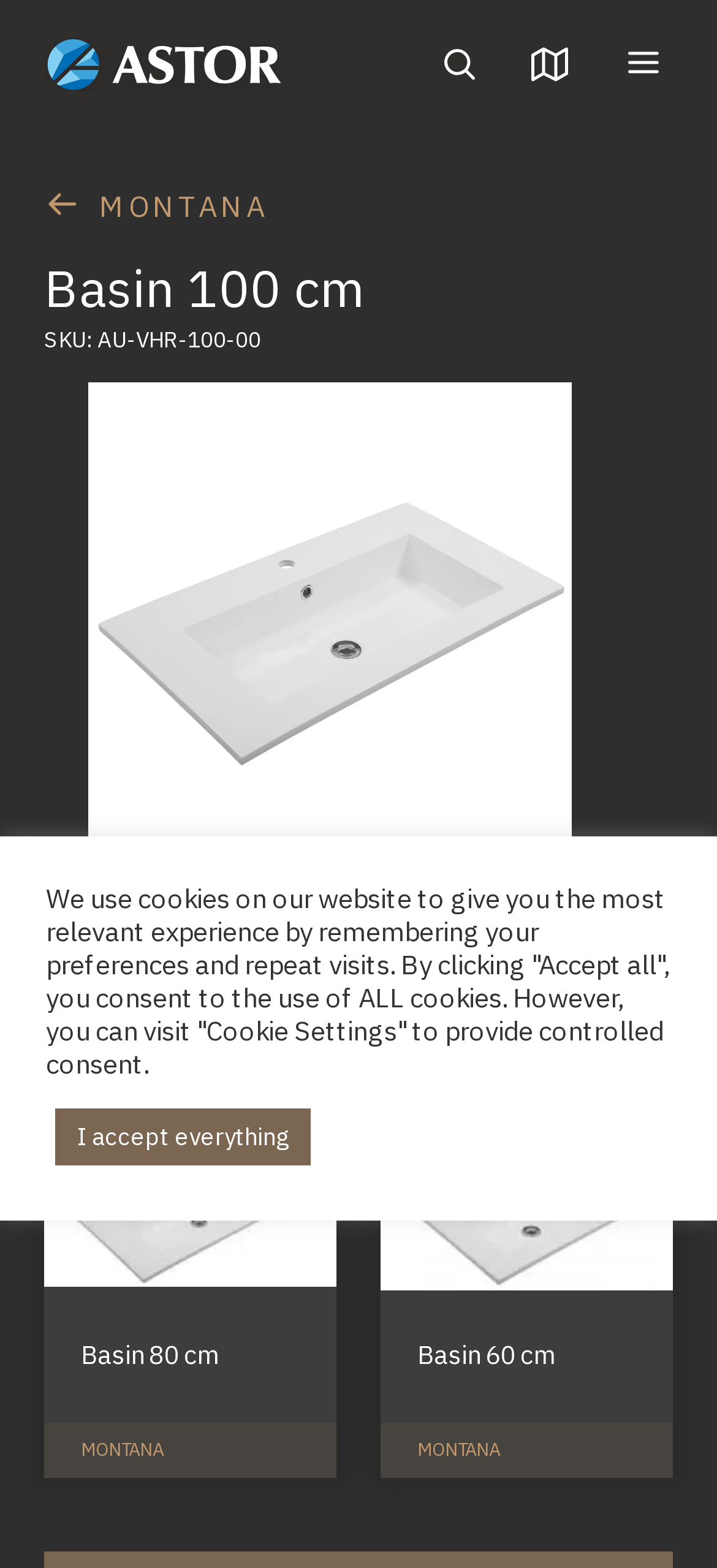Can you determine the bounding box coordinates of the area that needs to be clicked to fulfill the following instruction: "Go to where to buy page"?

[0.738, 0.014, 0.795, 0.068]